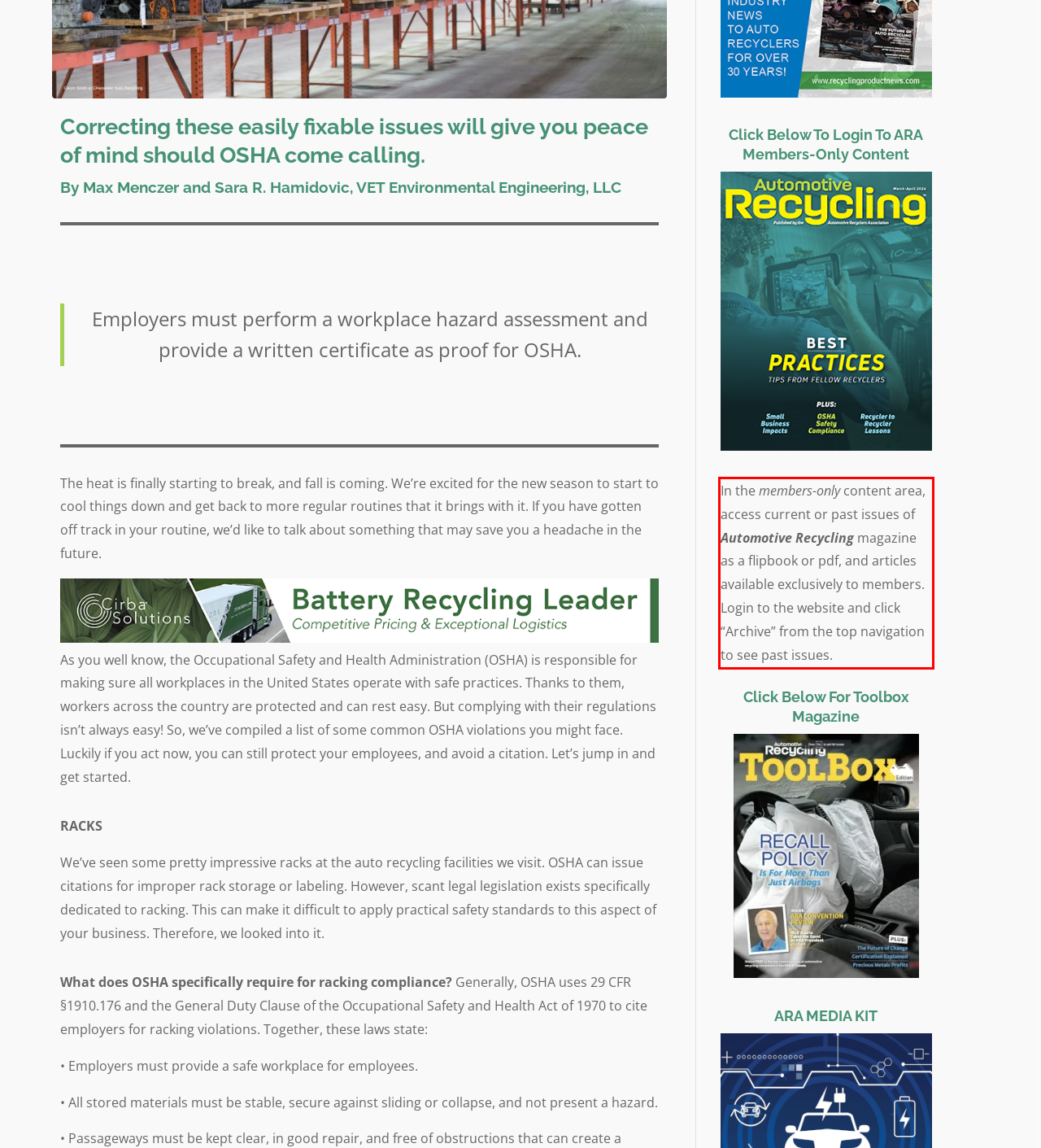Within the screenshot of a webpage, identify the red bounding box and perform OCR to capture the text content it contains.

In the members-only content area, access current or past issues of Automotive Recycling magazine as a flipbook or pdf, and articles available exclusively to members. Login to the website and click “Archive” from the top navigation to see past issues.